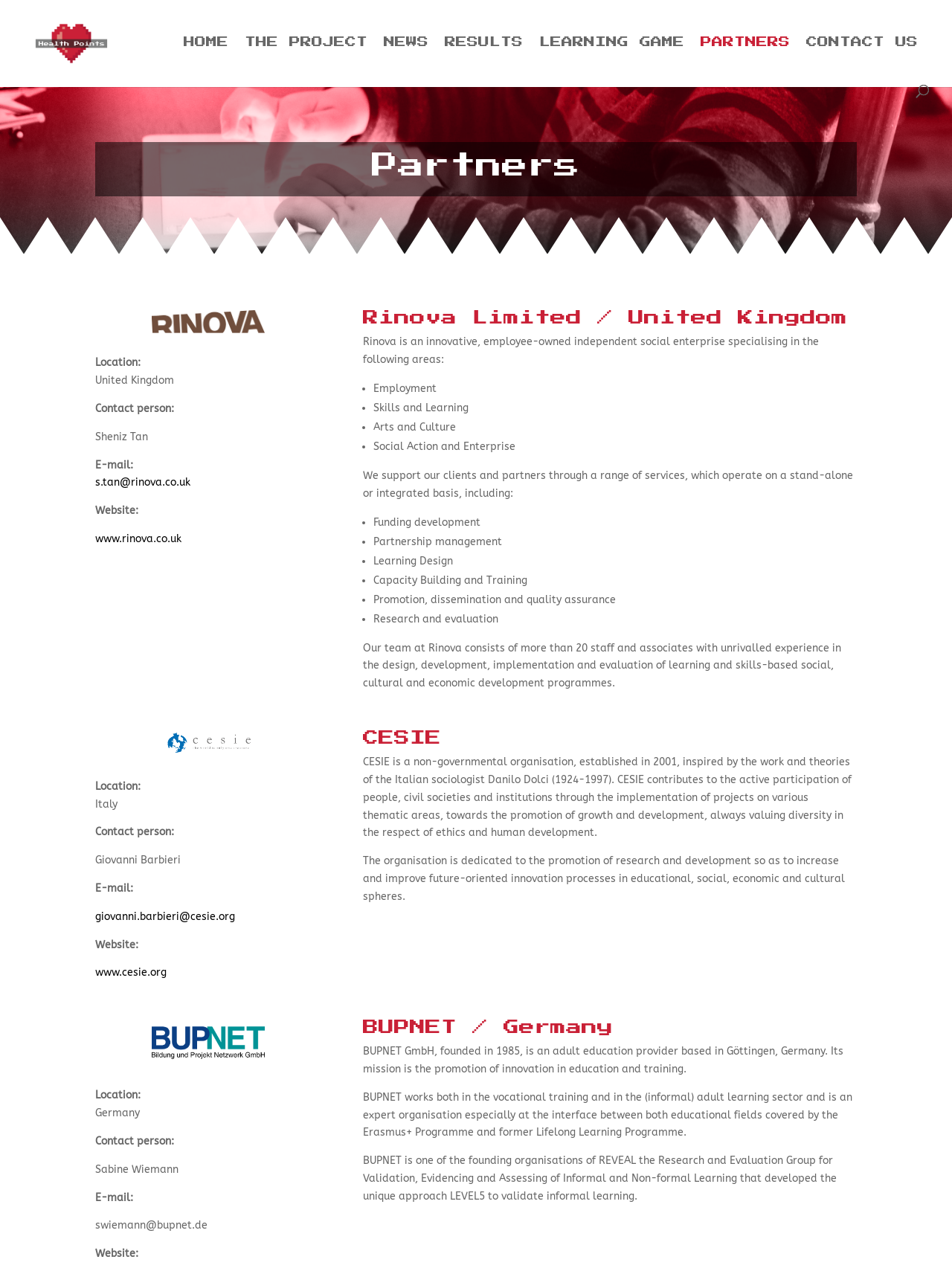What is the area of expertise of Rinova?
Look at the image and respond with a one-word or short phrase answer.

Employment, Skills and Learning, Arts and Culture, Social Action and Enterprise